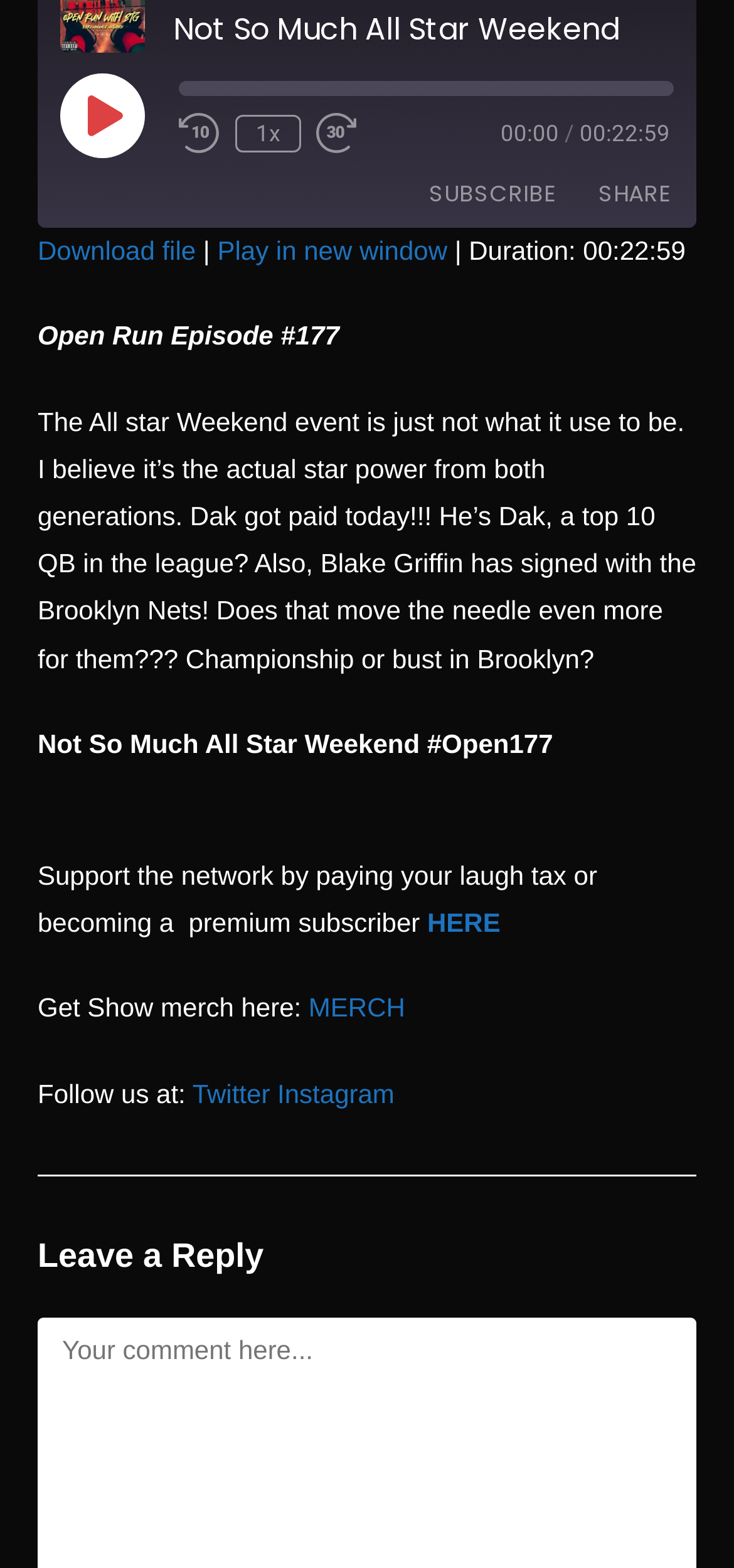How many links are there to follow the network?
Look at the image and respond with a single word or a short phrase.

3